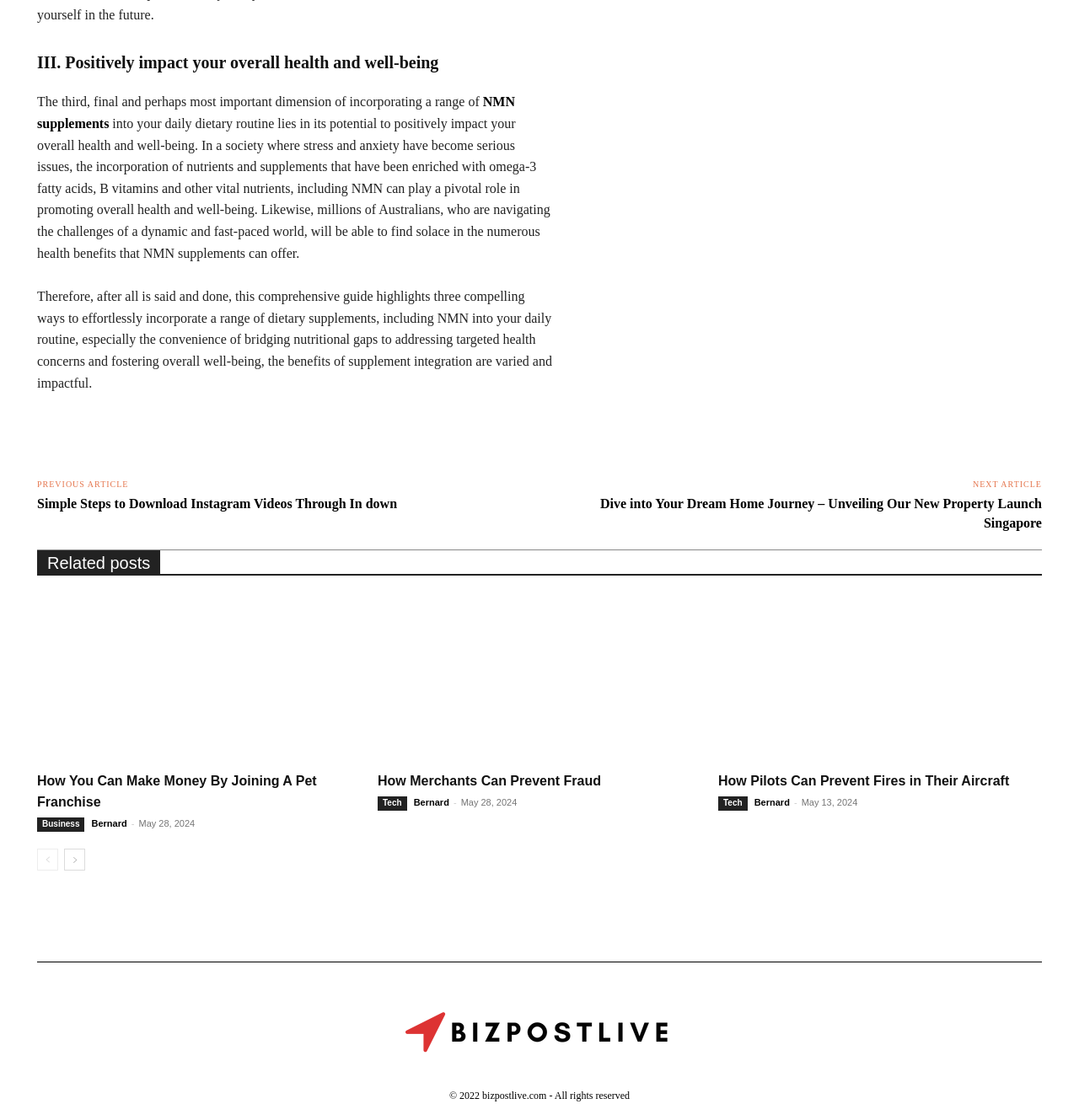Please identify the bounding box coordinates of the element that needs to be clicked to perform the following instruction: "Visit the 'Dive into Your Dream Home Journey – Unveiling Our New Property Launch Singapore' page".

[0.556, 0.443, 0.966, 0.473]